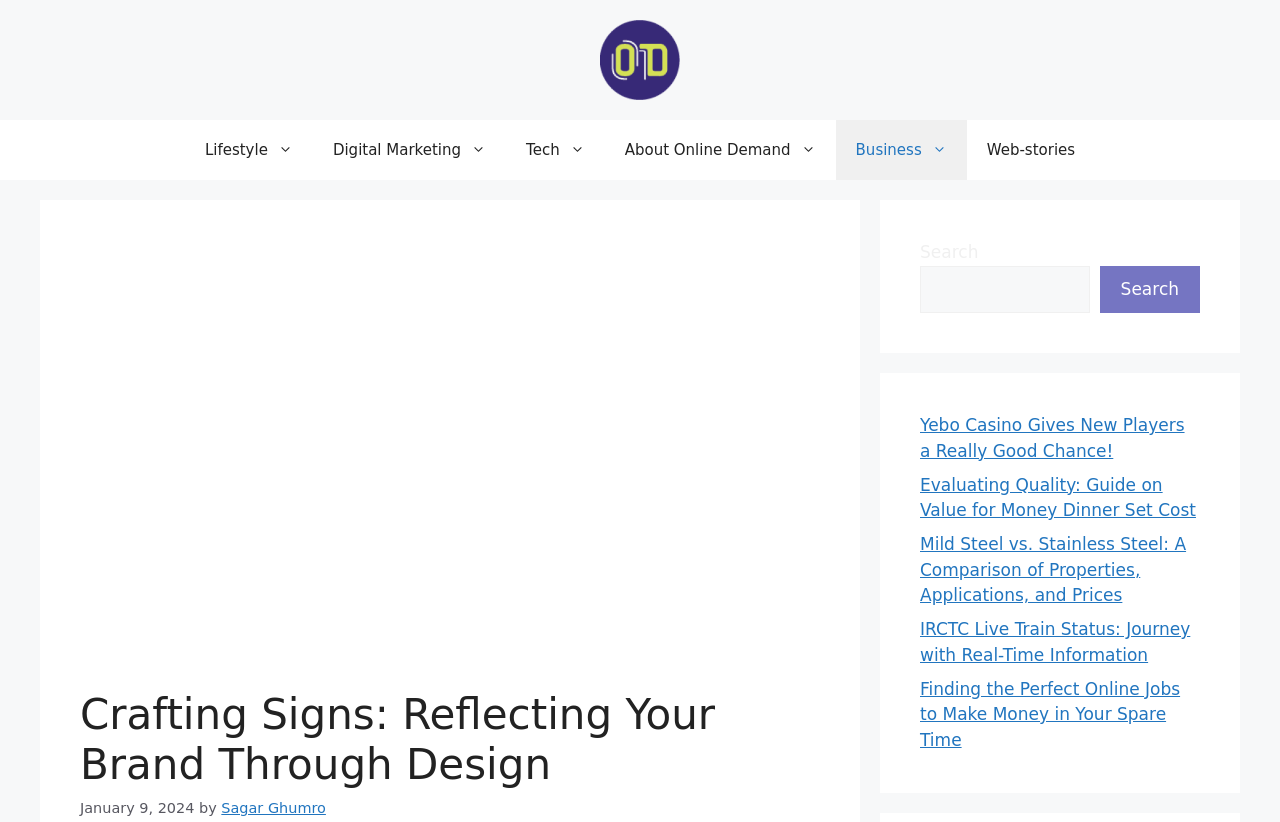Answer the following in one word or a short phrase: 
What type of links are available in the navigation menu?

Various topics